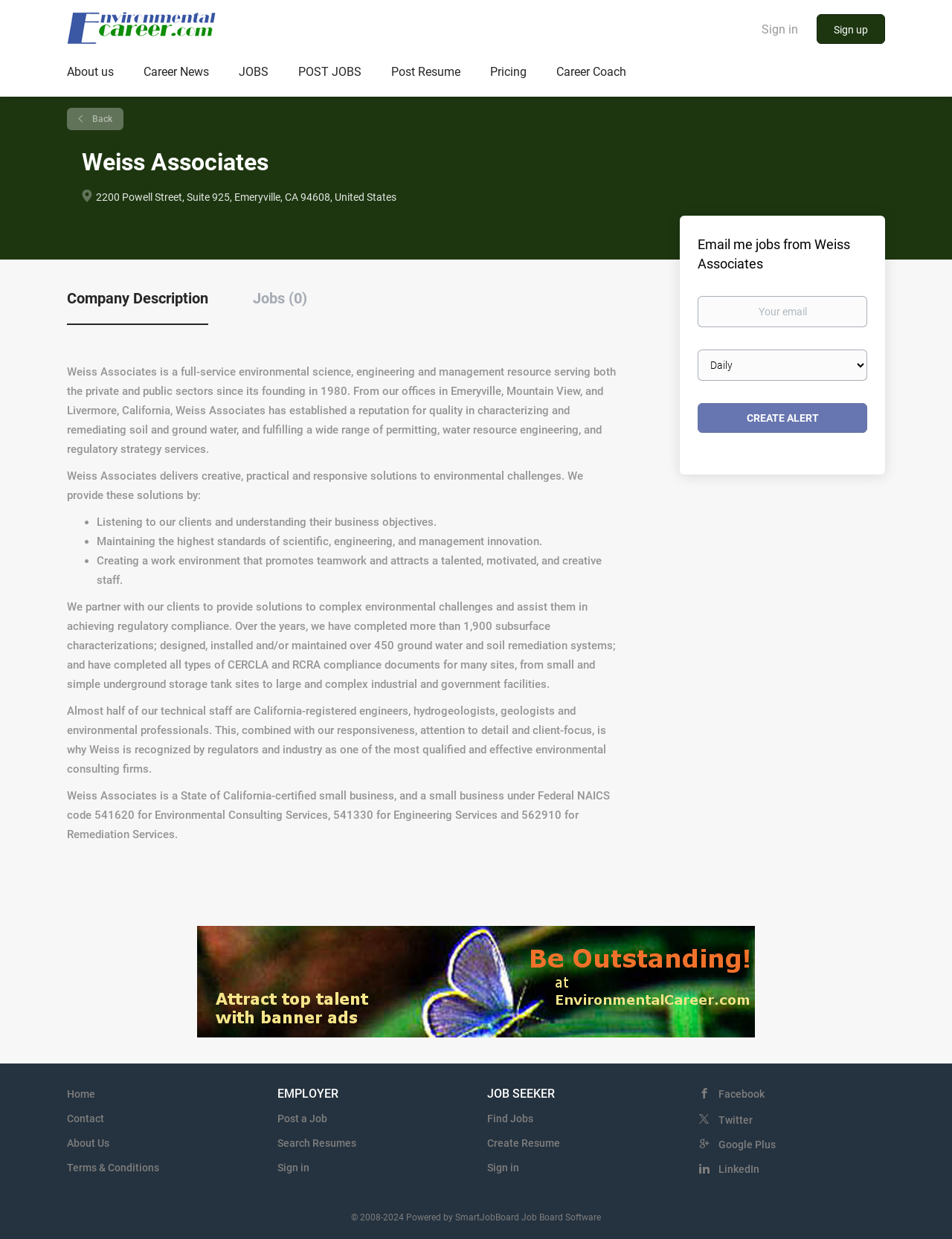Can you show the bounding box coordinates of the region to click on to complete the task described in the instruction: "Find jobs"?

[0.512, 0.898, 0.56, 0.908]